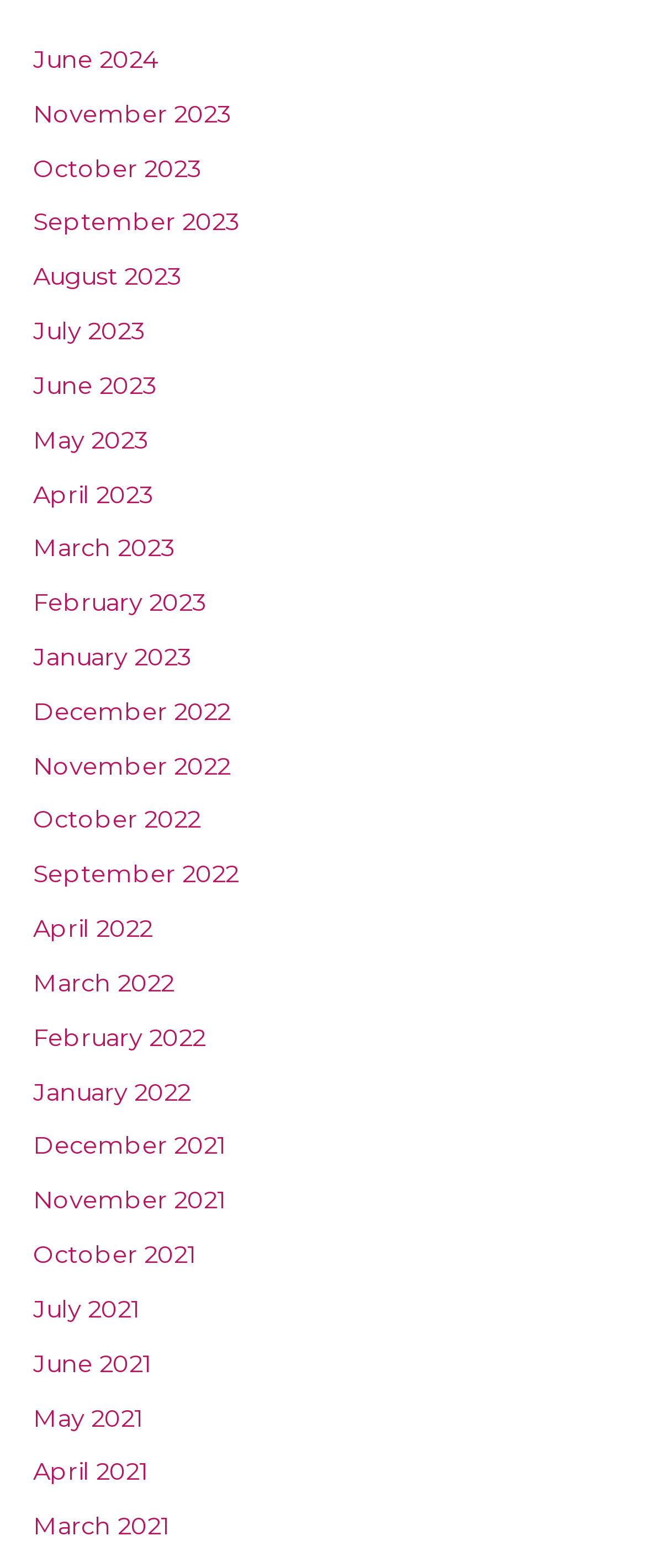How many months are listed in 2023?
Utilize the image to construct a detailed and well-explained answer.

I counted the number of links with '2023' in their text and found that there are 12 months listed in 2023, from January 2023 to December 2023.